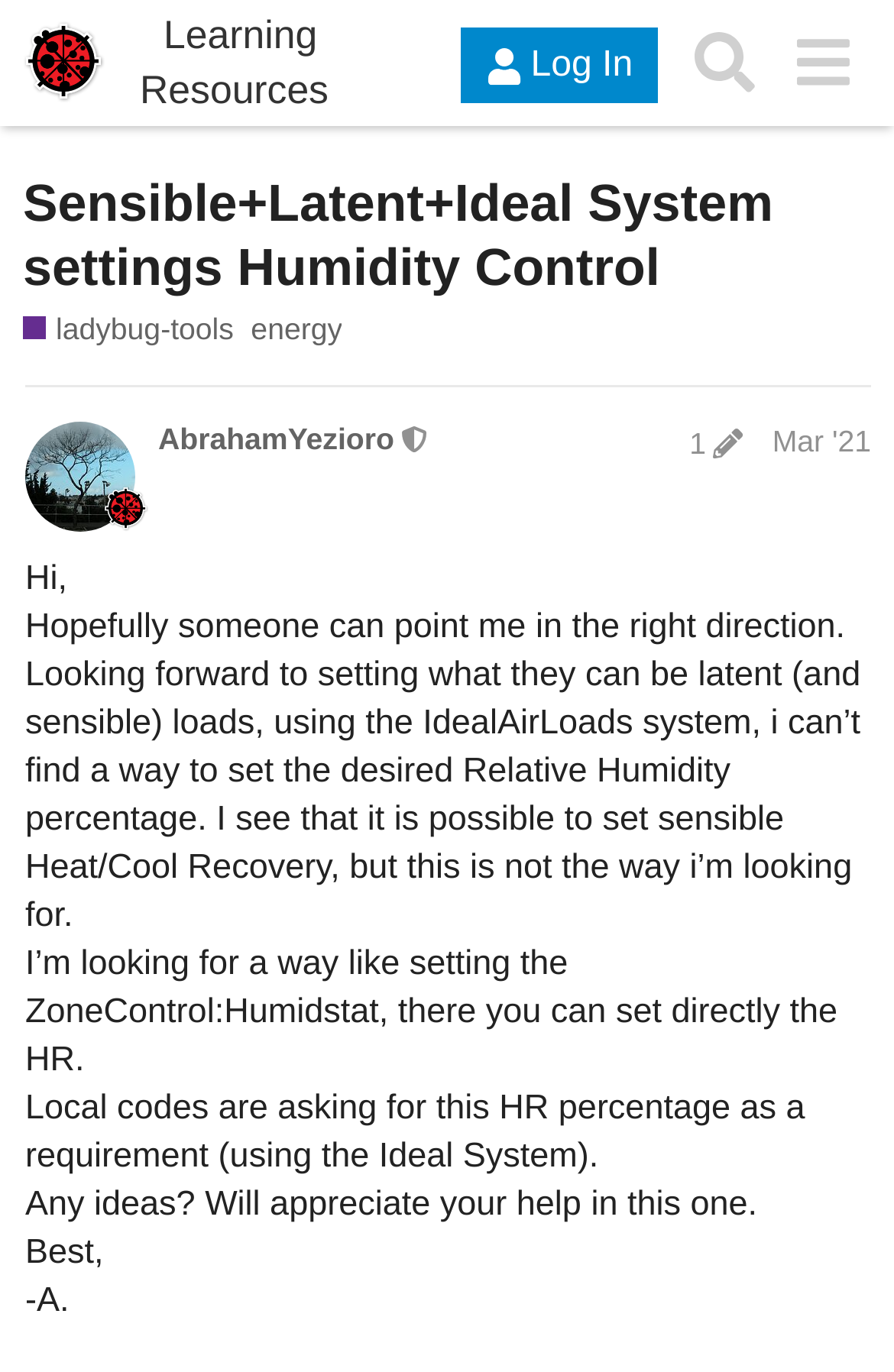Determine the bounding box coordinates for the area that needs to be clicked to fulfill this task: "Visit the 'ladybug-tools' category". The coordinates must be given as four float numbers between 0 and 1, i.e., [left, top, right, bottom].

[0.026, 0.225, 0.261, 0.256]